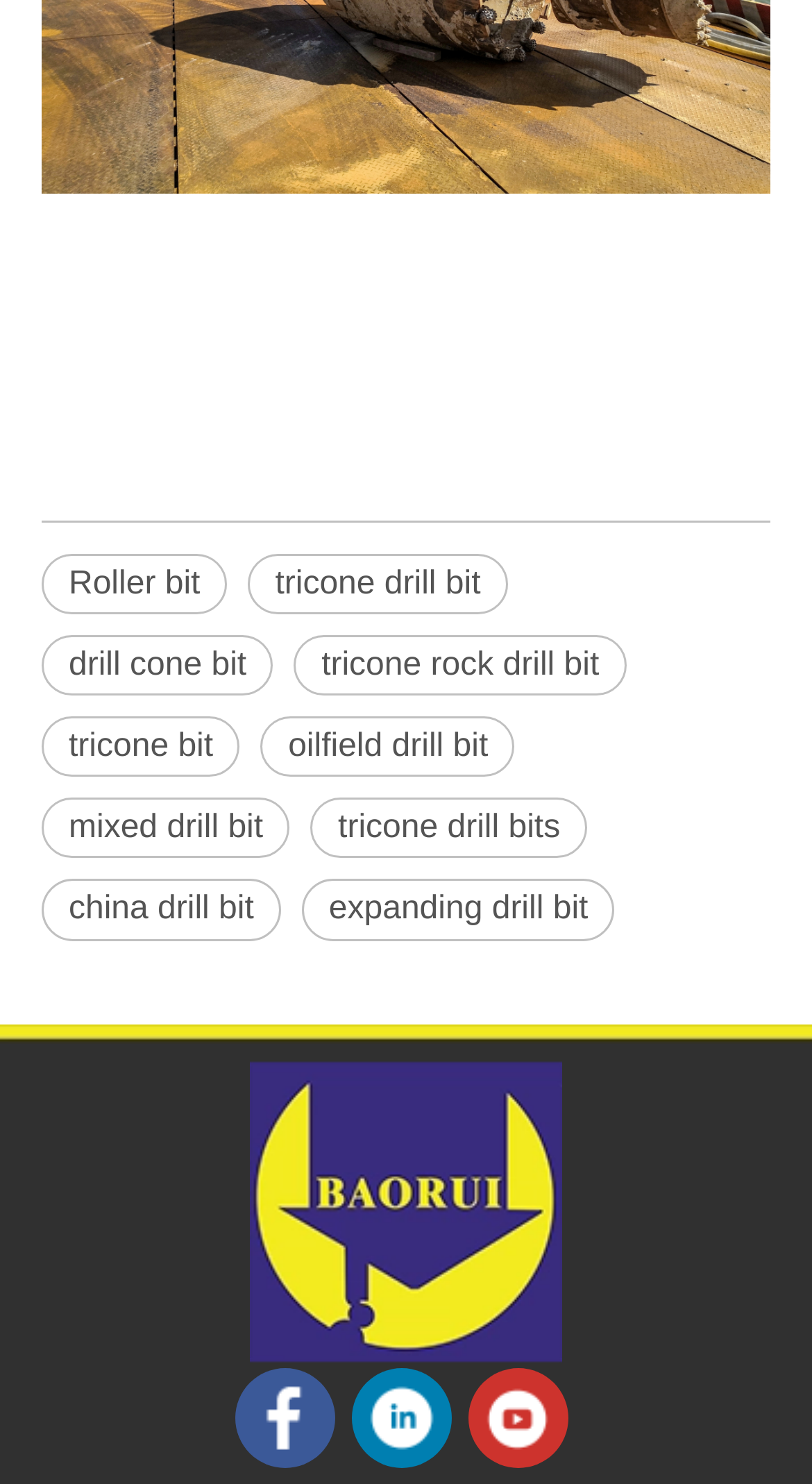Locate the bounding box coordinates of the area to click to fulfill this instruction: "Visit Facebook page". The bounding box should be presented as four float numbers between 0 and 1, in the order [left, top, right, bottom].

[0.288, 0.921, 0.412, 0.989]